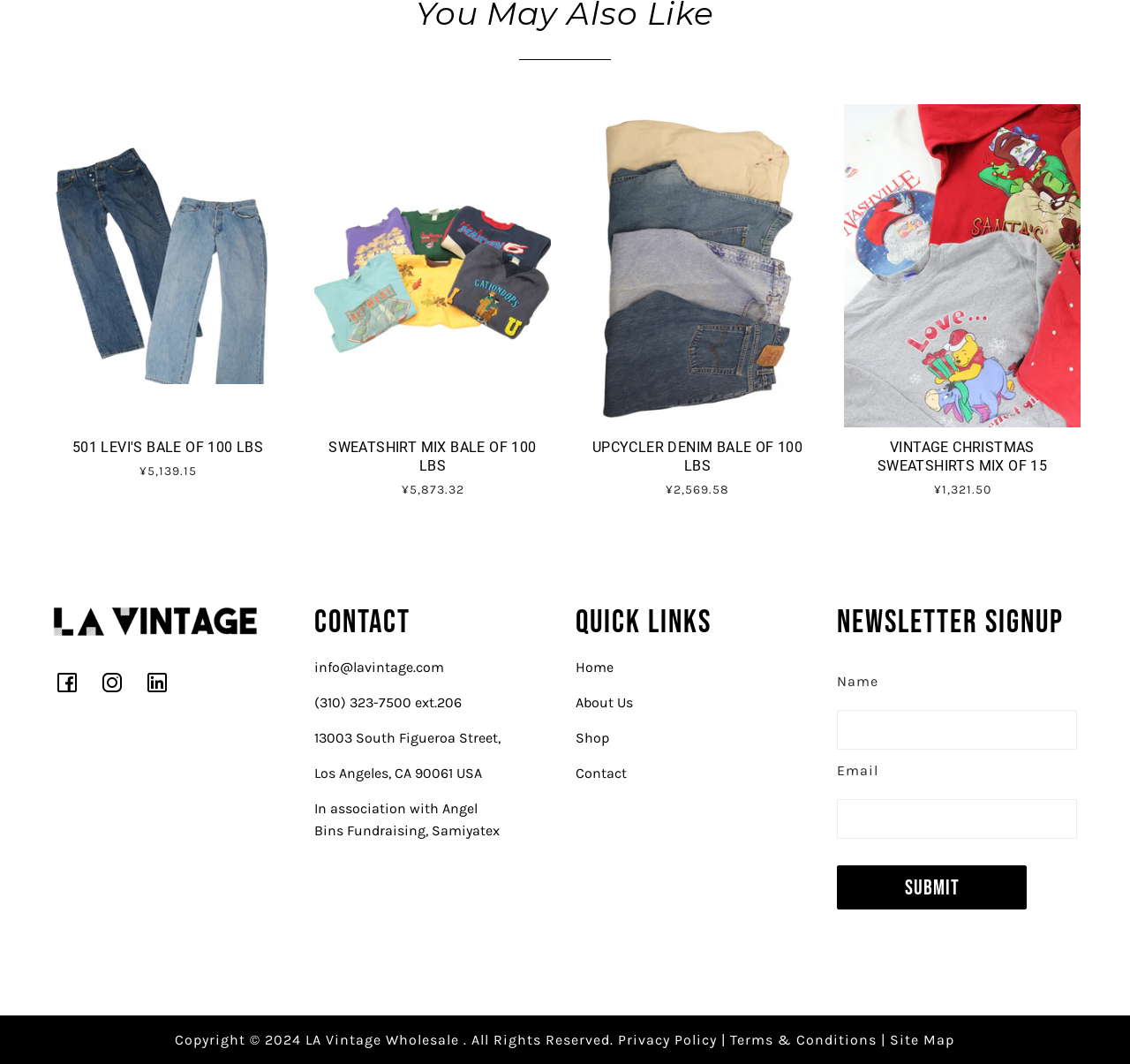Answer the question using only a single word or phrase: 
What is the name of the company associated with Angel Bins?

LA Vintage